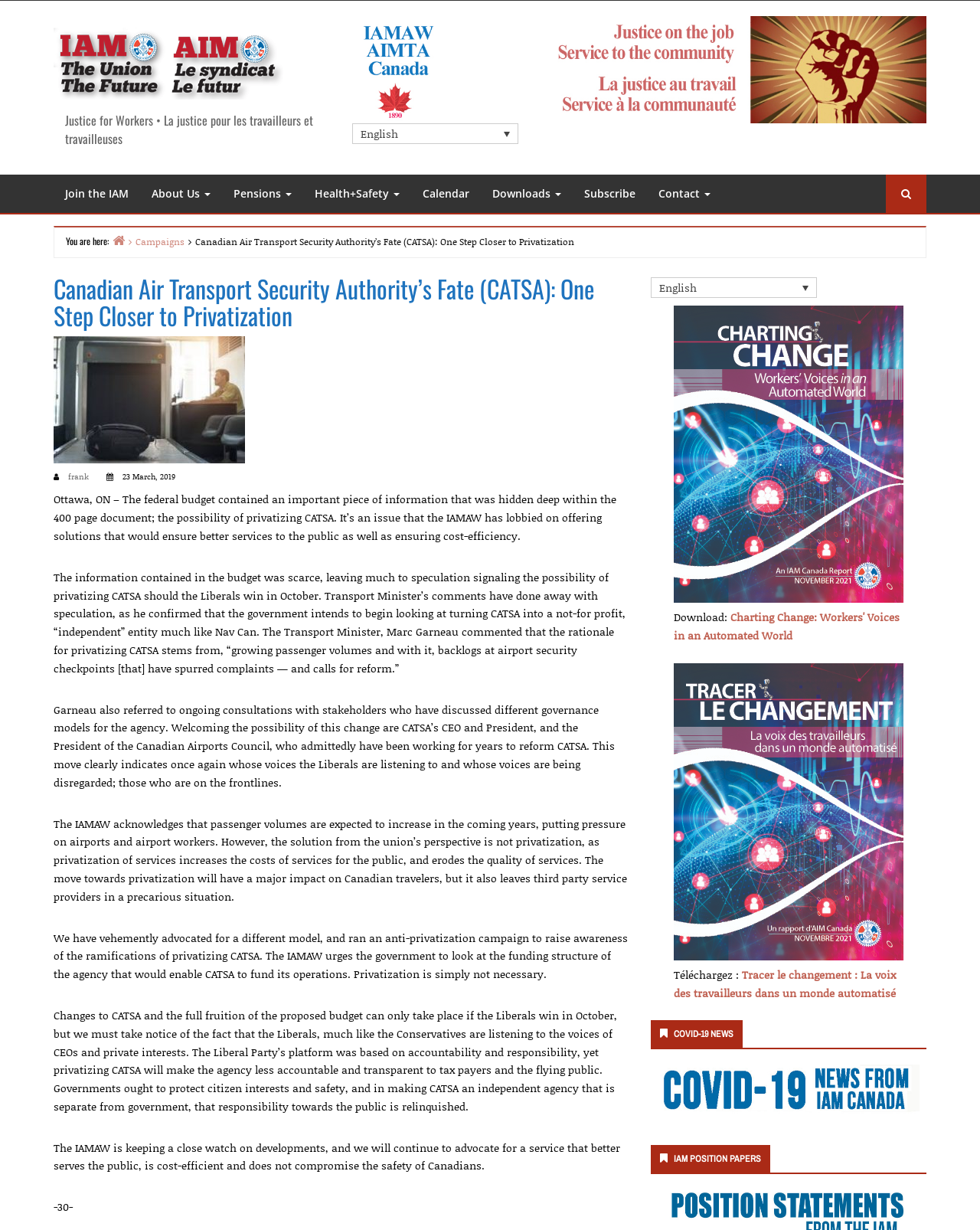Based on the element description Downloads, identify the bounding box coordinates for the UI element. The coordinates should be in the format (top-left x, top-left y, bottom-right x, bottom-right y) and within the 0 to 1 range.

[0.491, 0.142, 0.584, 0.173]